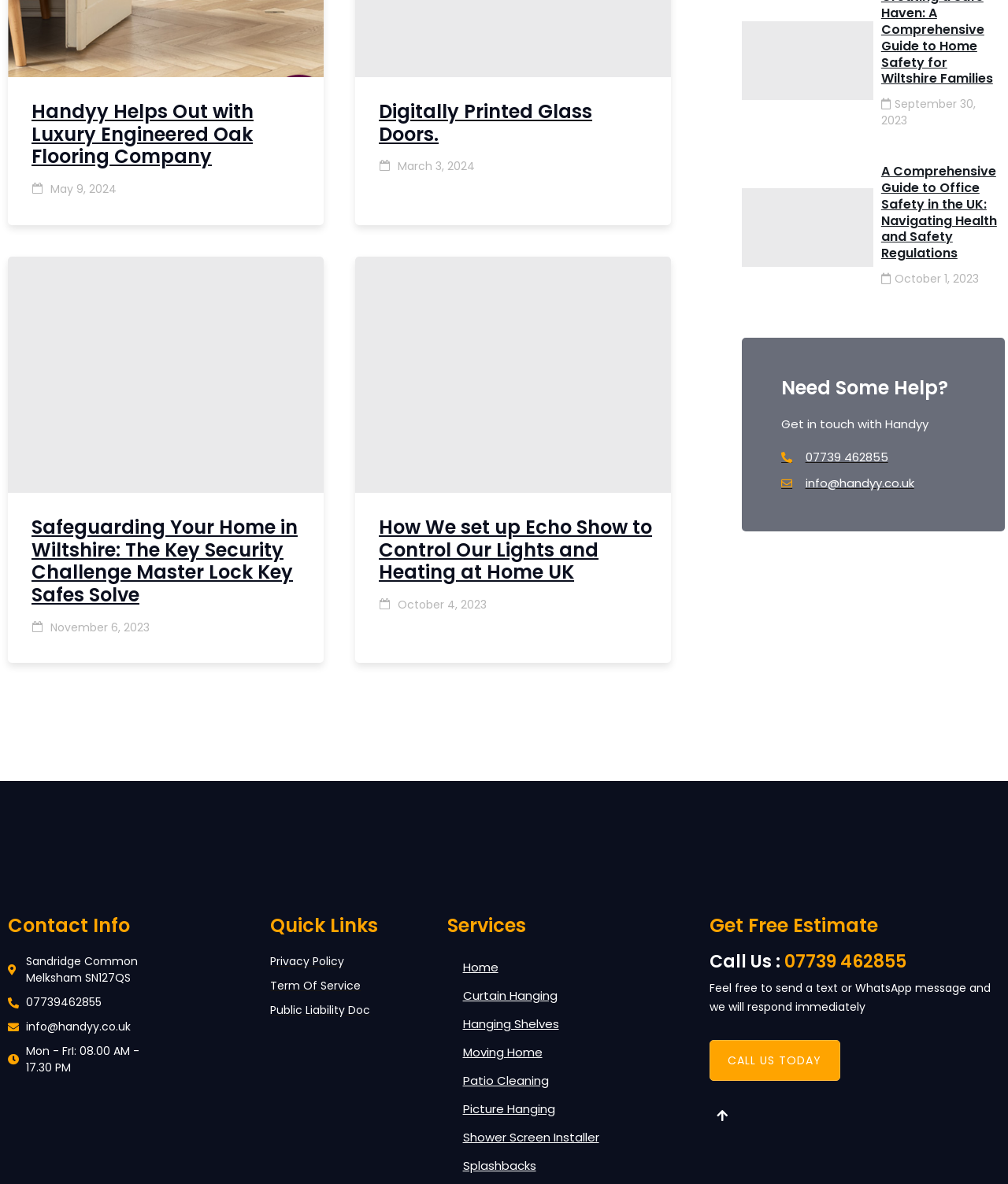Please identify the coordinates of the bounding box for the clickable region that will accomplish this instruction: "View the article about Safeguarding Your Home in Wiltshire".

[0.008, 0.217, 0.321, 0.416]